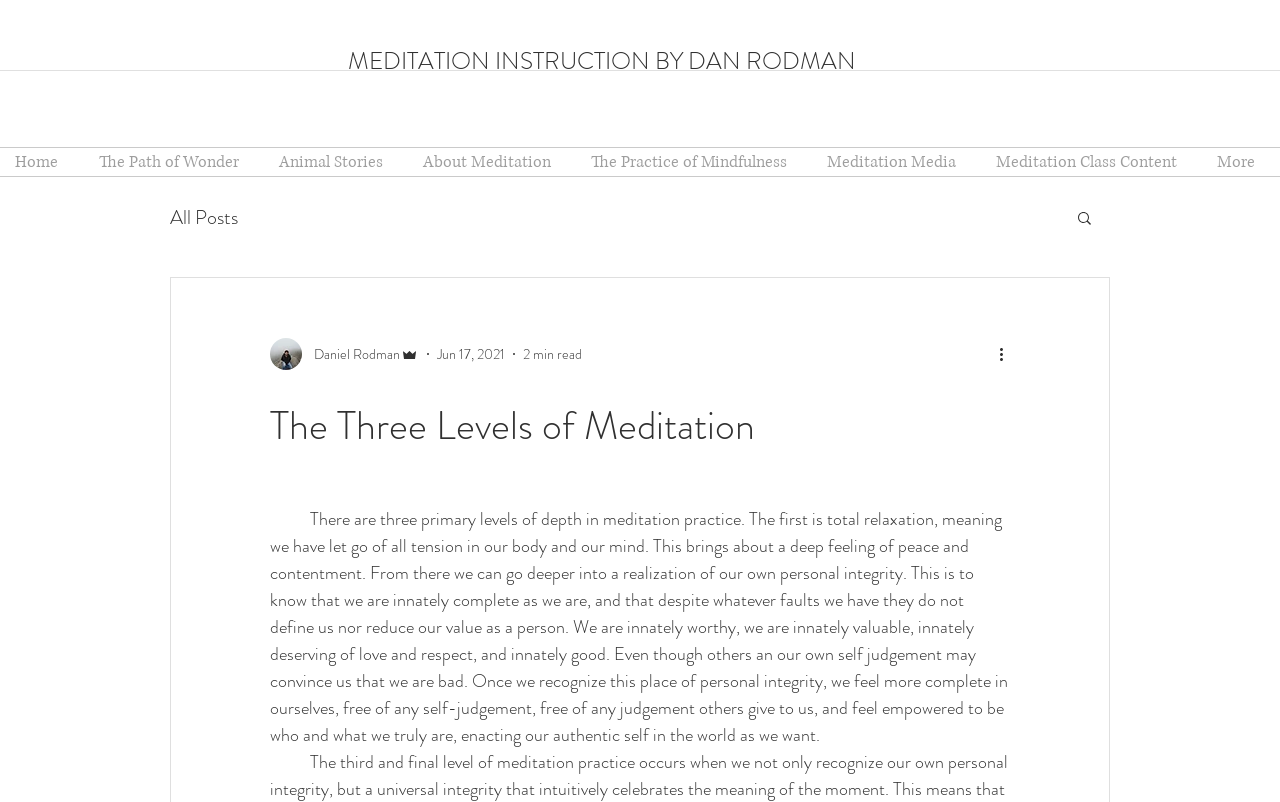How many navigation menus are there?
Look at the screenshot and respond with a single word or phrase.

2